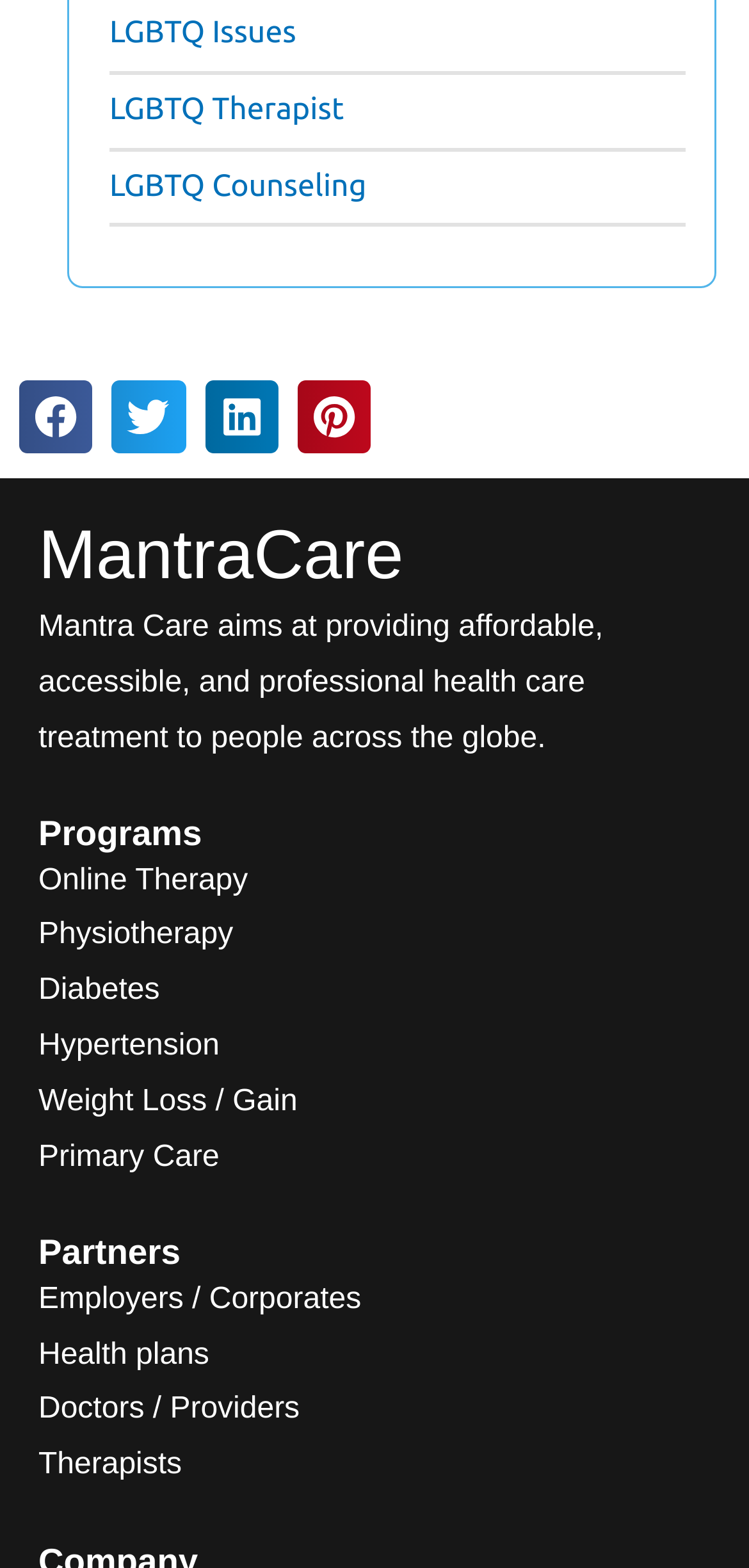Identify the bounding box coordinates of the region I need to click to complete this instruction: "Explore Partners".

[0.051, 0.785, 0.949, 0.812]